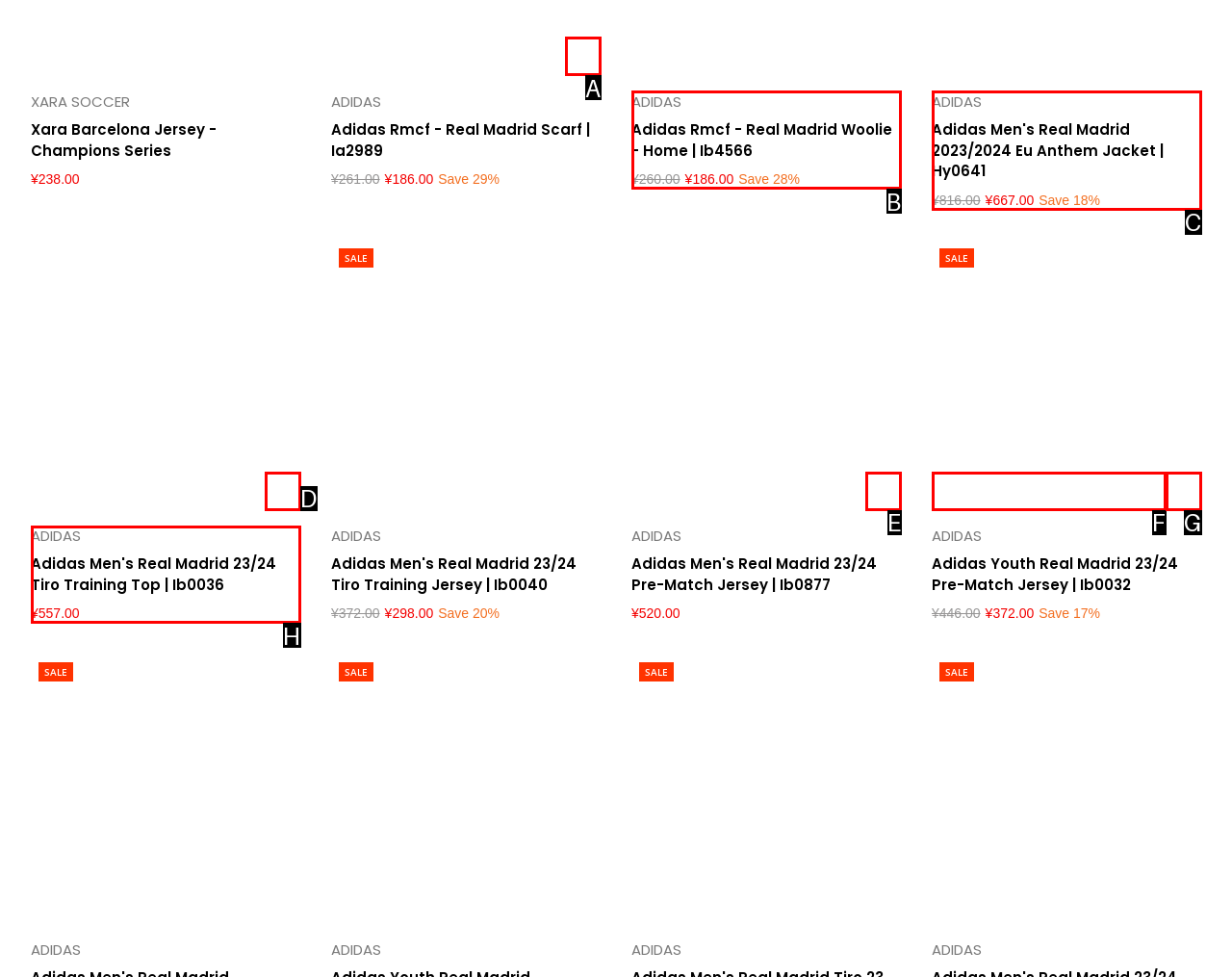From the provided choices, determine which option matches the description: parent_node: Add to cart. Respond with the letter of the correct choice directly.

A